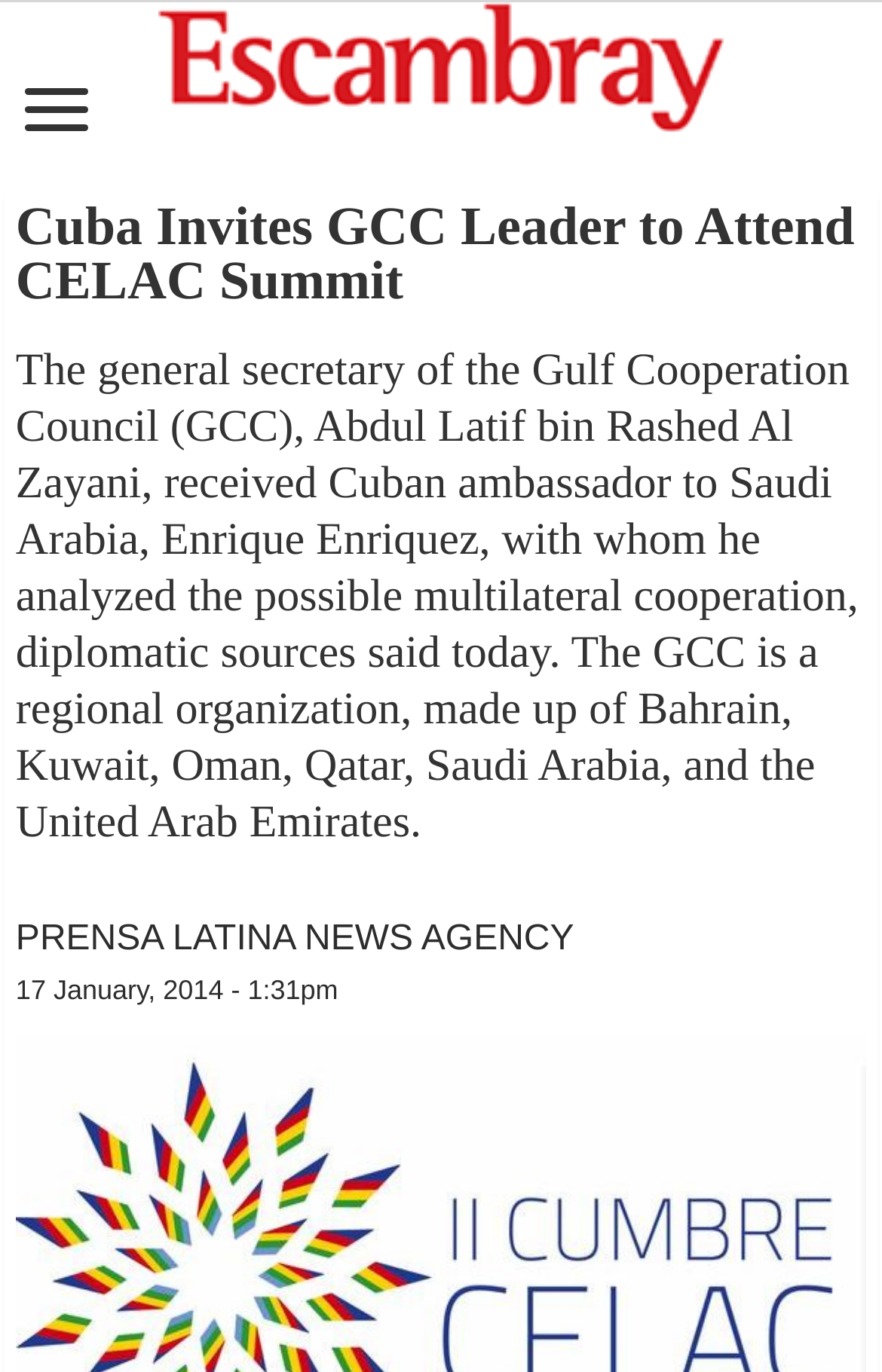When was the article published?
Based on the image content, provide your answer in one word or a short phrase.

17 January, 2014